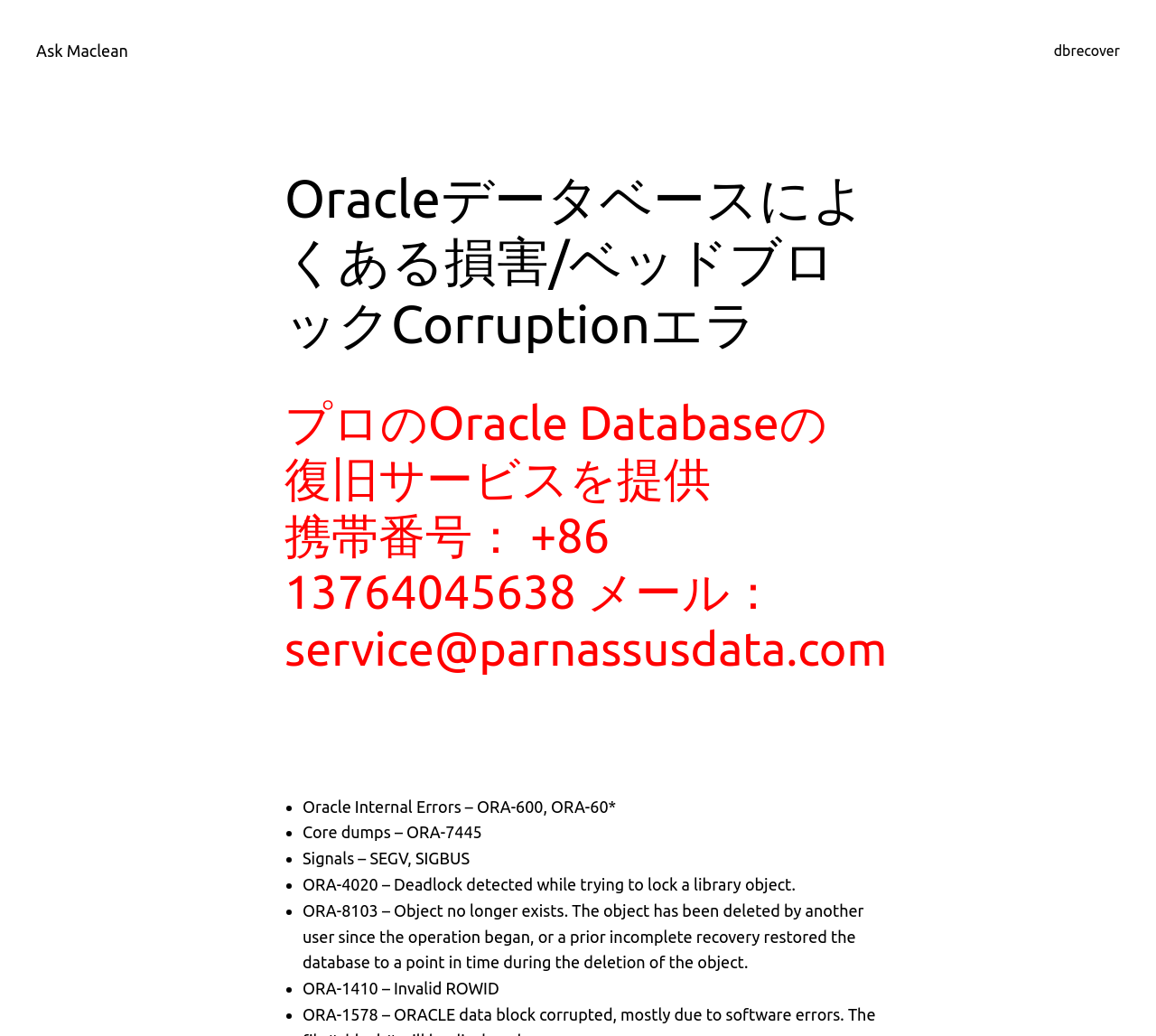Refer to the screenshot and give an in-depth answer to this question: What is the purpose of the webpage?

I inferred the purpose of the webpage by looking at the headings and the content. The webpage appears to be offering a professional Oracle Database recovery service, and it lists various types of errors that the service can recover from.